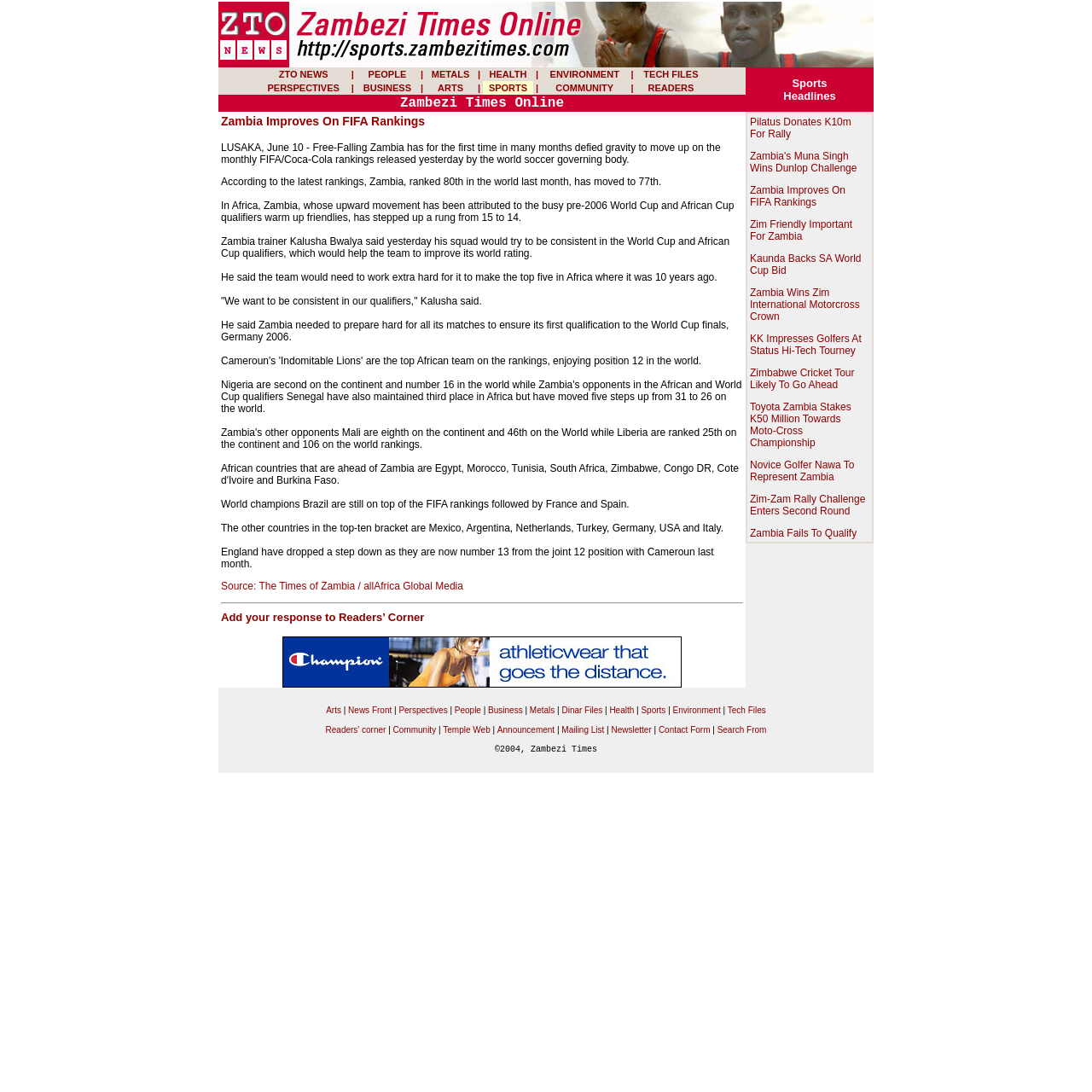What is the name of the newspaper that published the article?
Based on the screenshot, provide your answer in one word or phrase.

The Times of Zambia